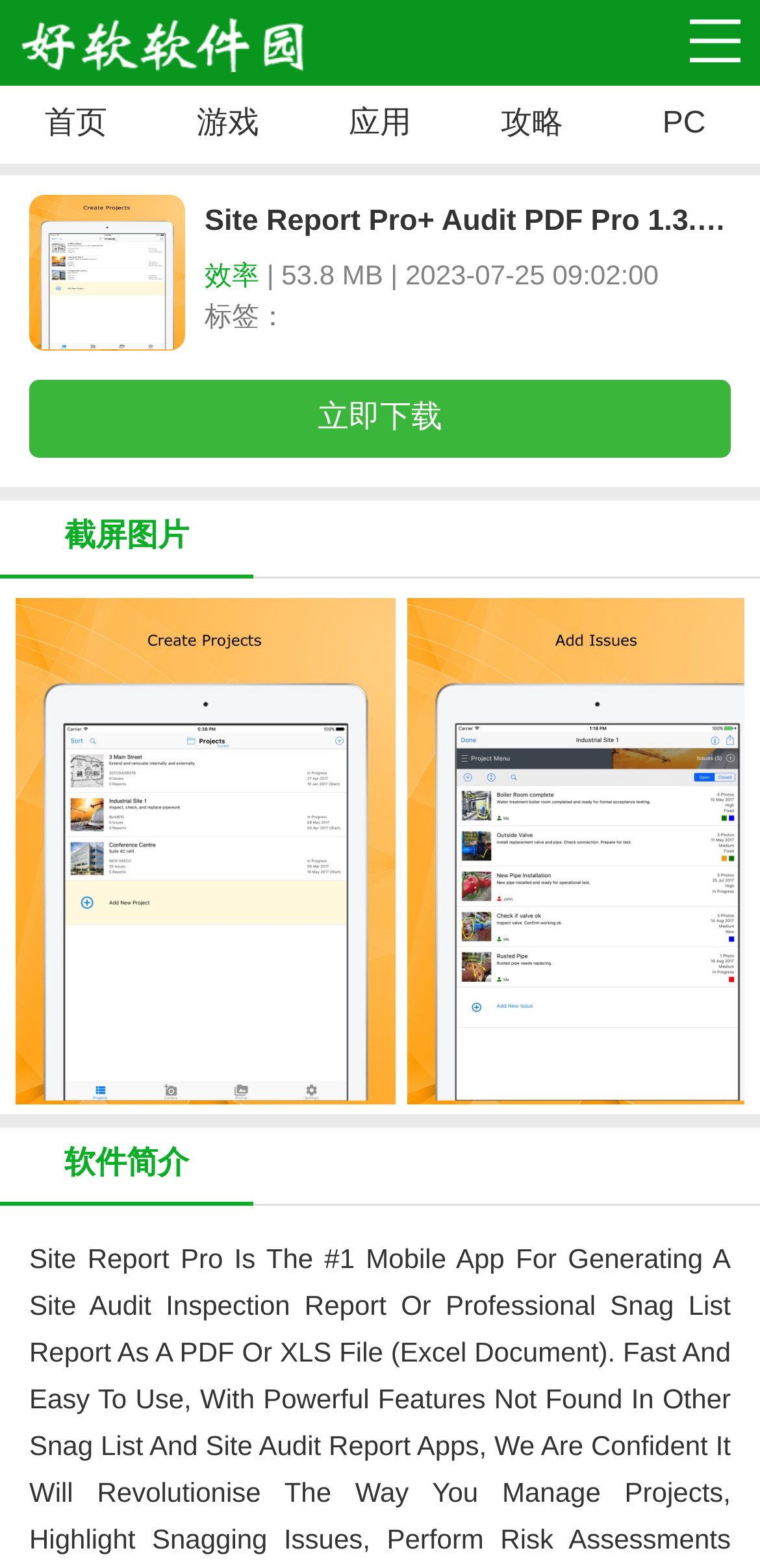Identify the bounding box coordinates for the region of the element that should be clicked to carry out the instruction: "click the '好软软件下载' link". The bounding box coordinates should be four float numbers between 0 and 1, i.e., [left, top, right, bottom].

[0.0, 0.011, 0.426, 0.031]